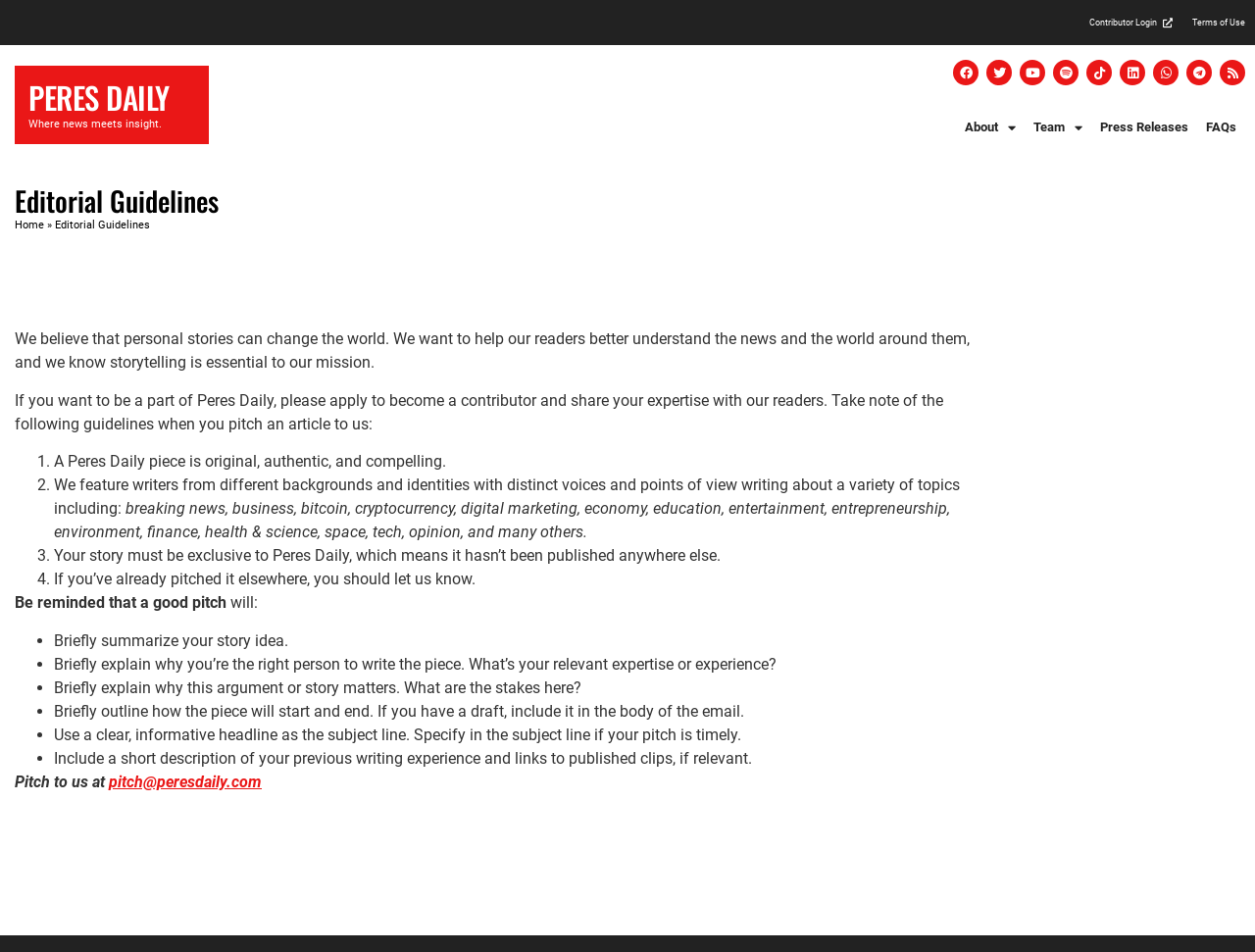Provide a one-word or short-phrase answer to the question:
What is the role of the 'About' link?

To provide information about Peres Daily